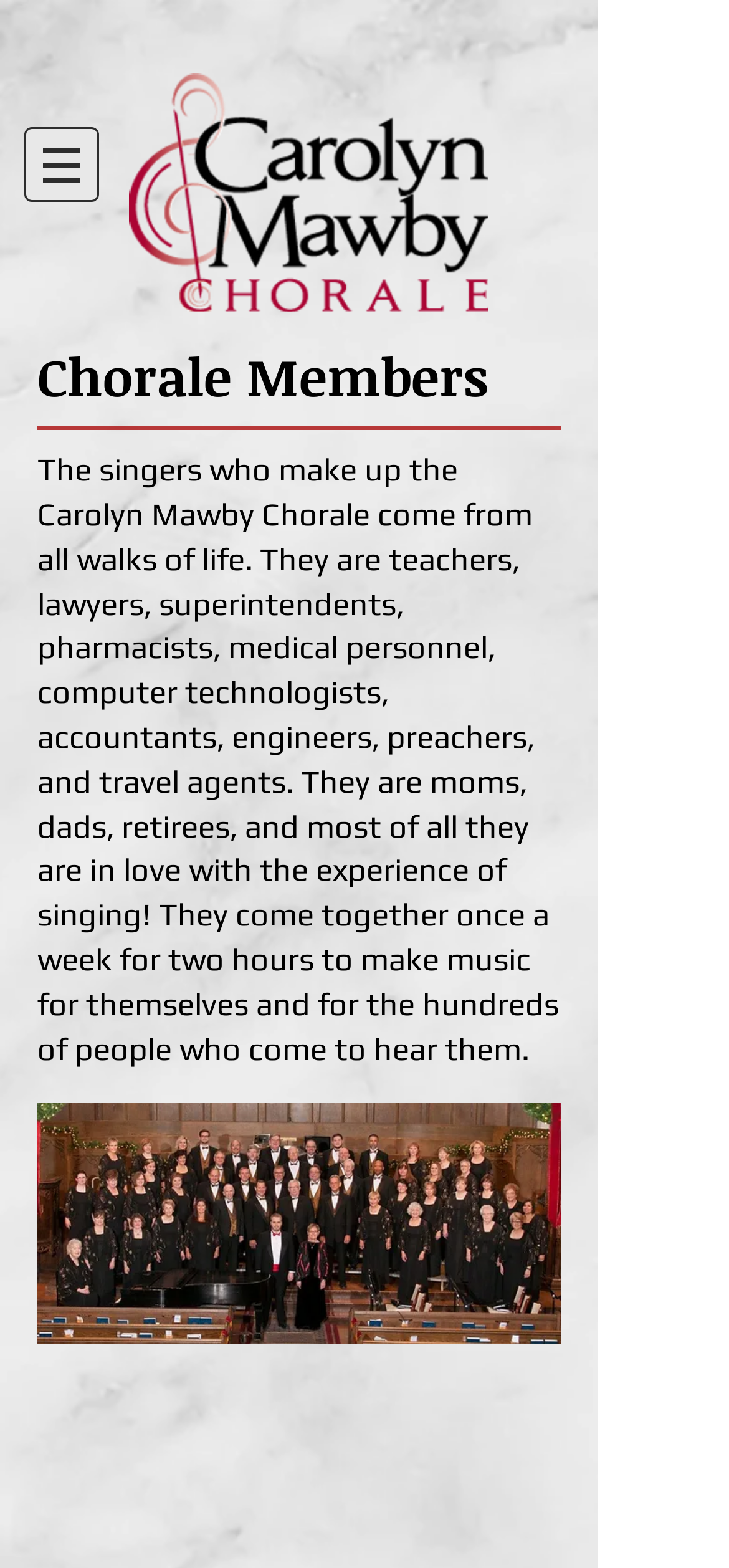How many hours do the singers meet weekly?
Answer the question with a thorough and detailed explanation.

The singers come together once a week for two hours to make music for themselves and for the hundreds of people who come to hear them.